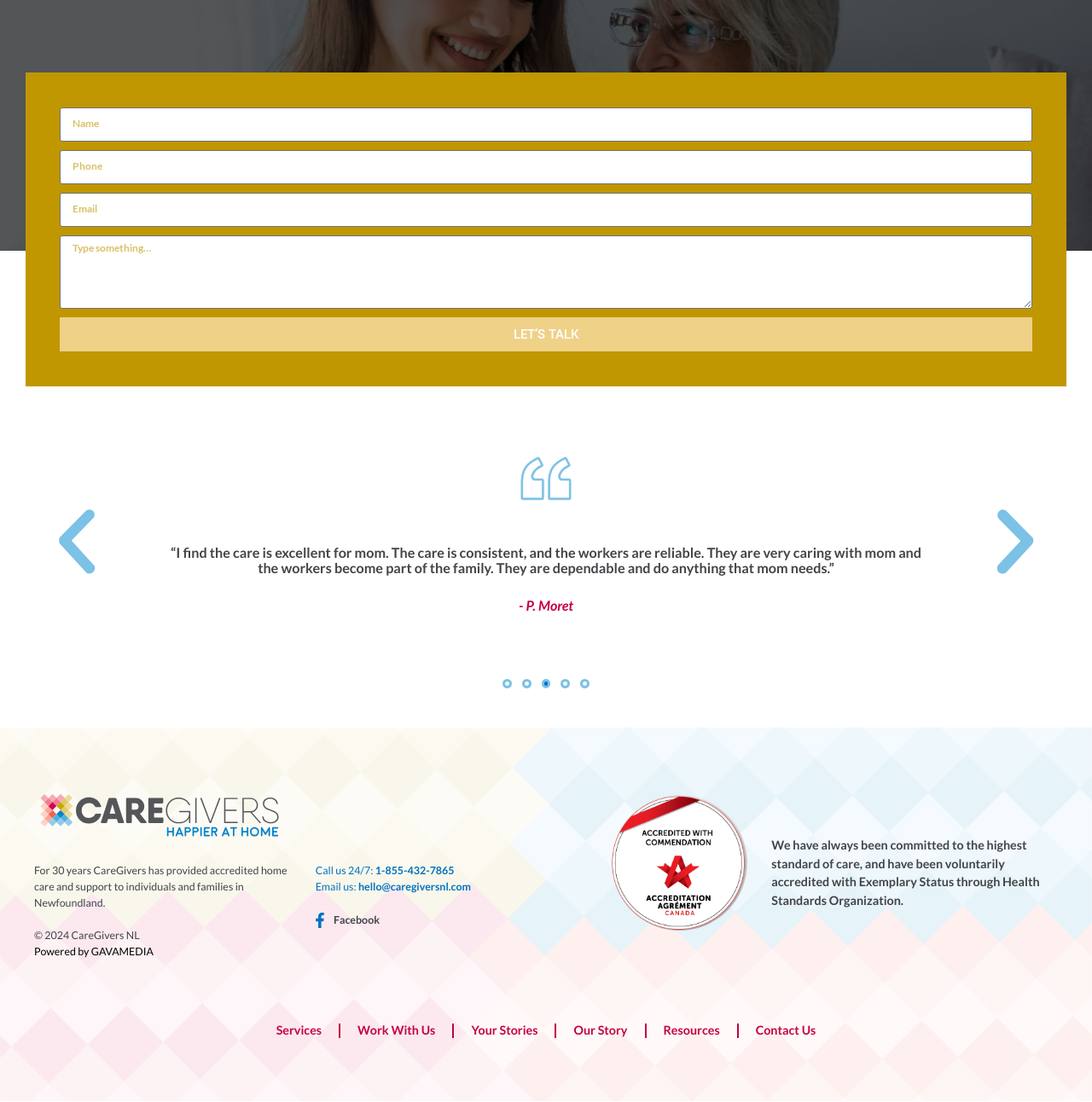Identify the bounding box coordinates of the specific part of the webpage to click to complete this instruction: "Call the phone number".

[0.344, 0.784, 0.416, 0.796]